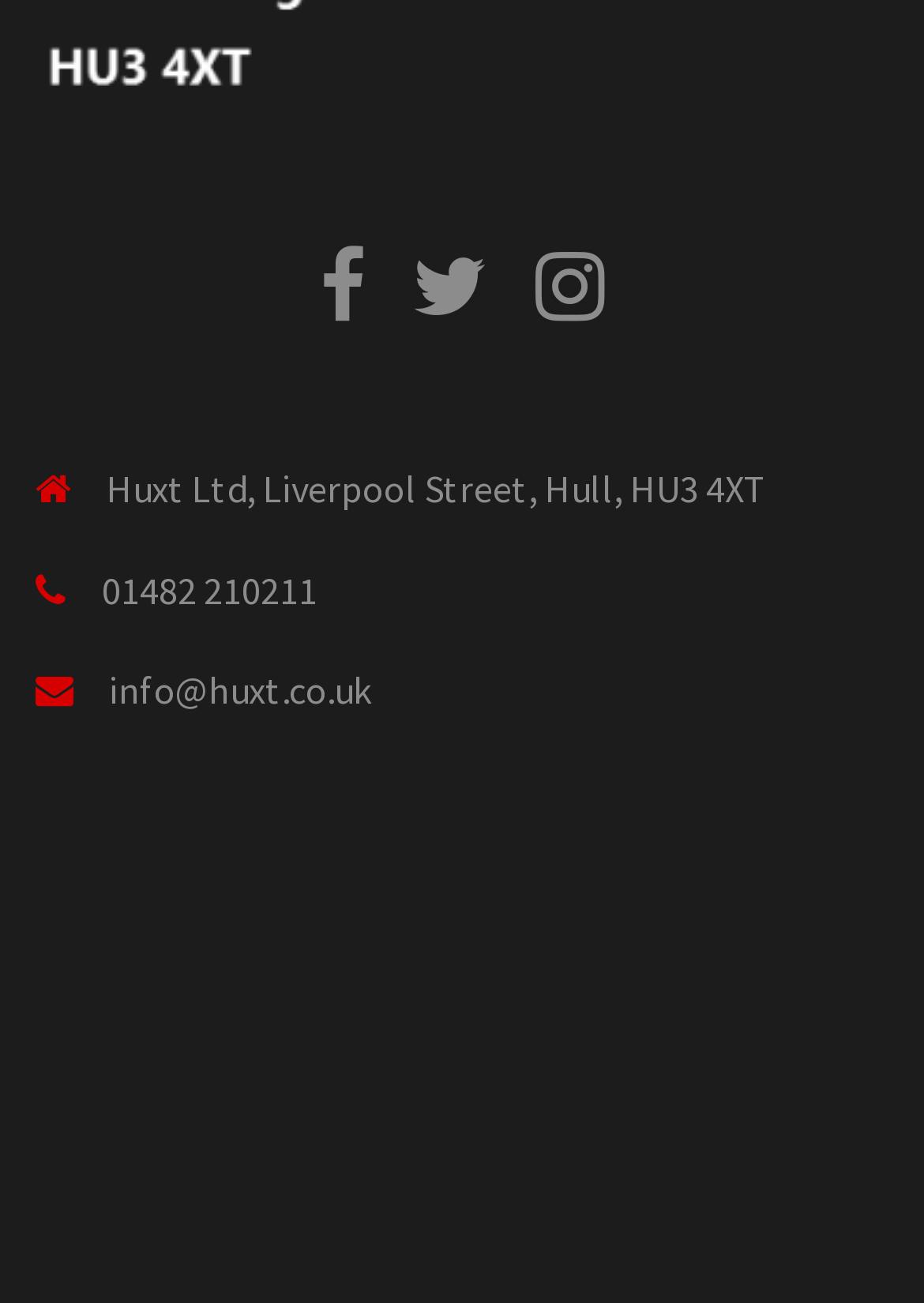Using the information in the image, could you please answer the following question in detail:
What is the company's address?

I found the company's address by looking at the static text element that contains the address information, which is 'Huxt Ltd, Liverpool Street, Hull, HU3 4XT'.